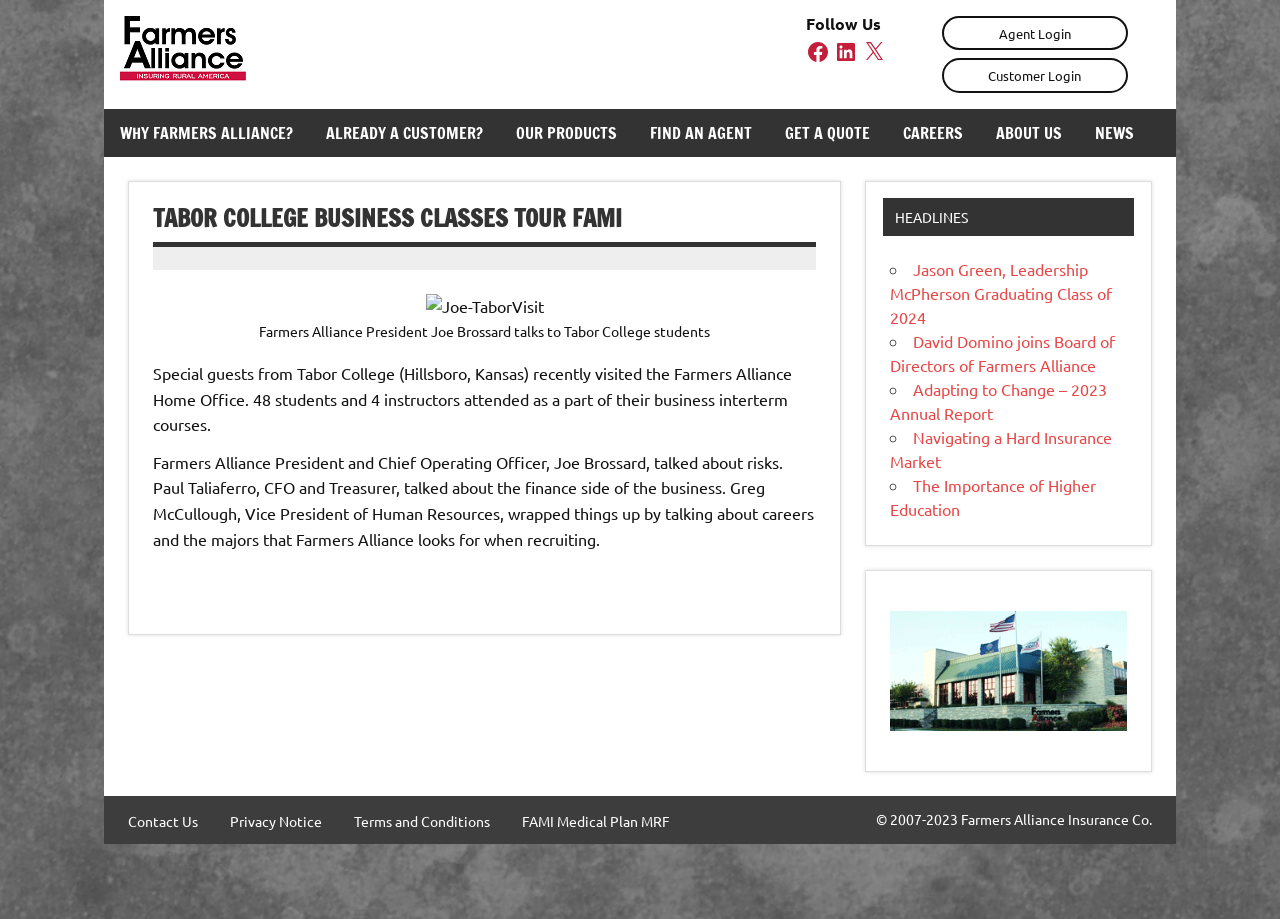Find the bounding box coordinates of the element to click in order to complete the given instruction: "Follow Farmers Alliance on Facebook."

[0.629, 0.044, 0.648, 0.07]